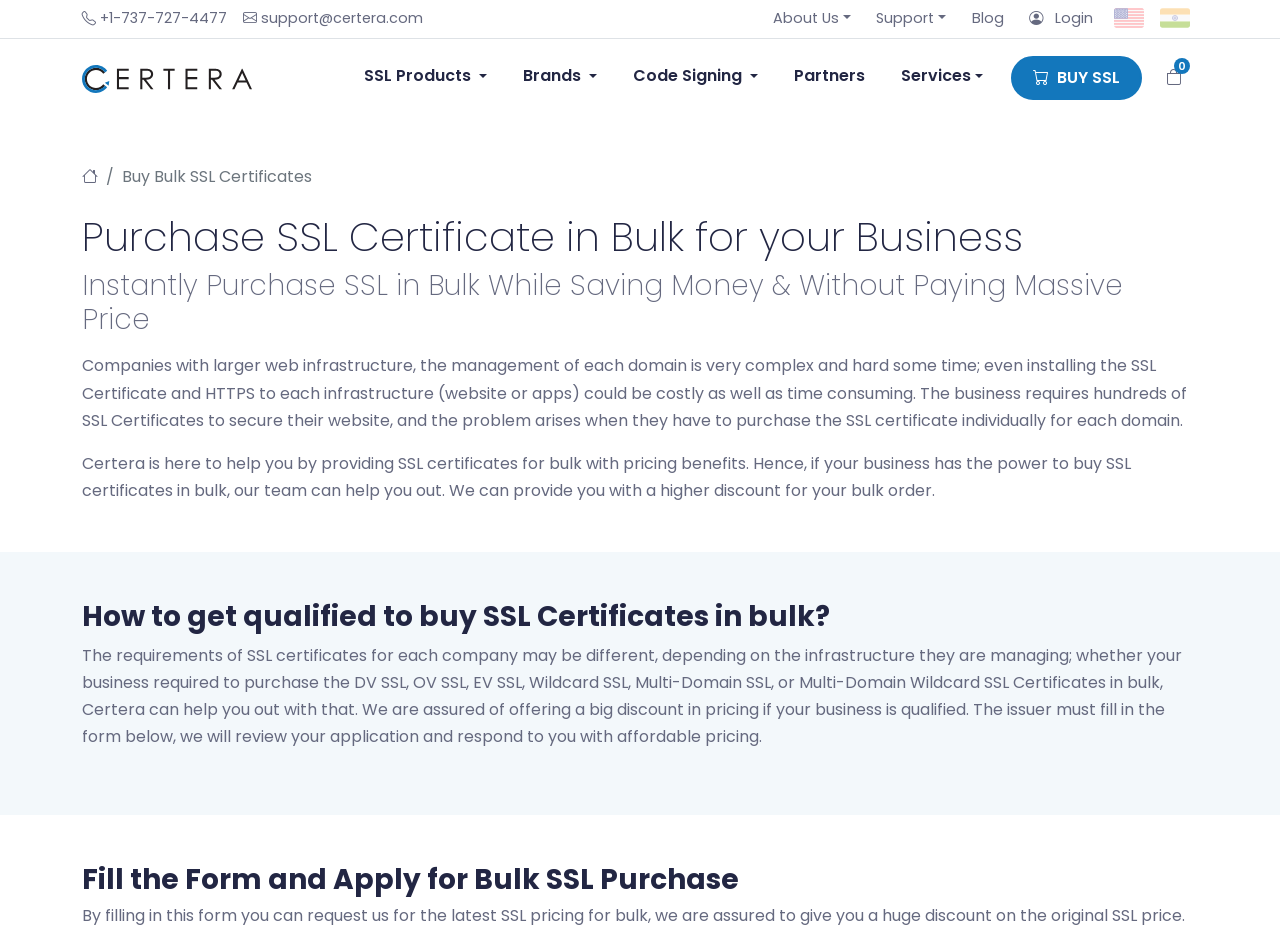Locate the bounding box coordinates of the item that should be clicked to fulfill the instruction: "Explore SSL products".

[0.278, 0.059, 0.387, 0.101]